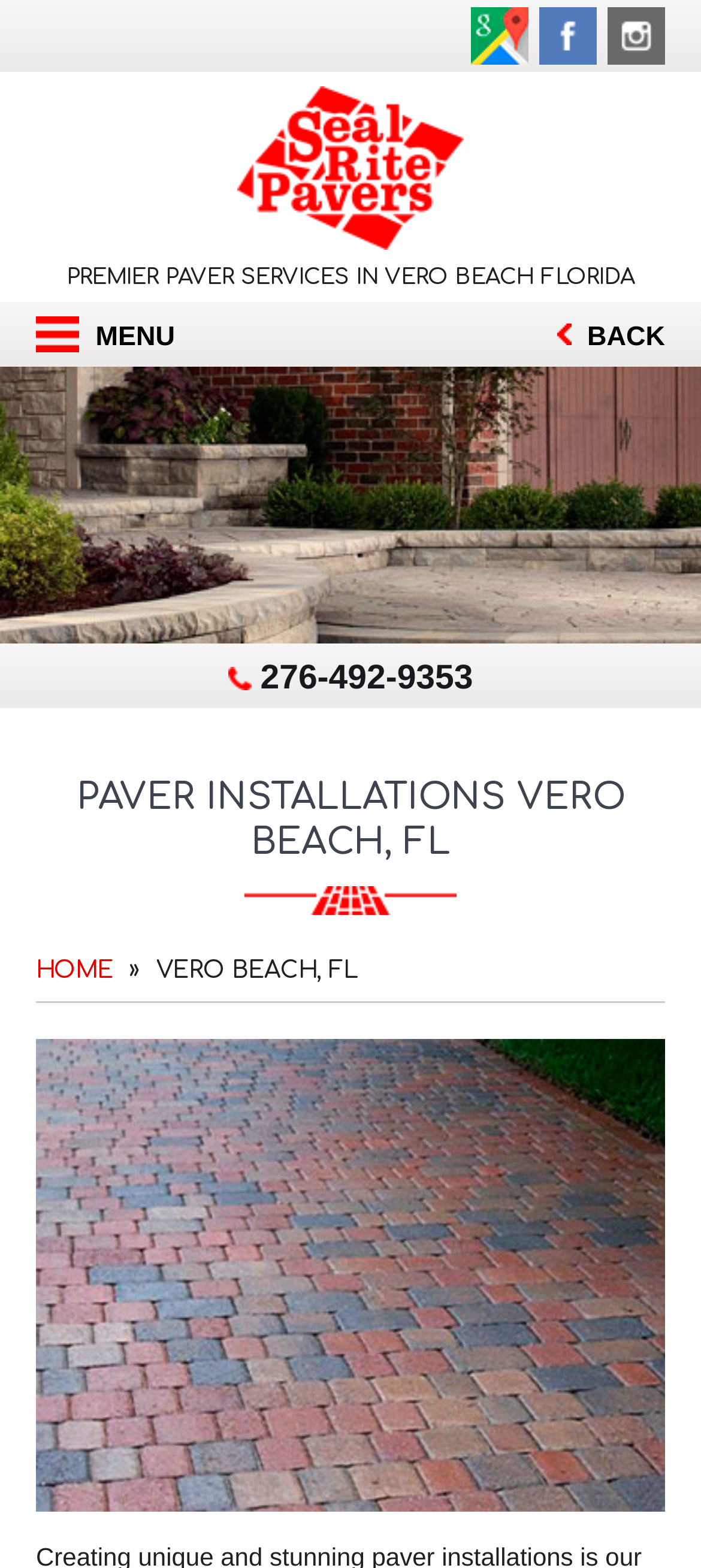Determine the bounding box coordinates of the element's region needed to click to follow the instruction: "show menu". Provide these coordinates as four float numbers between 0 and 1, formatted as [left, top, right, bottom].

[0.0, 0.193, 0.301, 0.234]